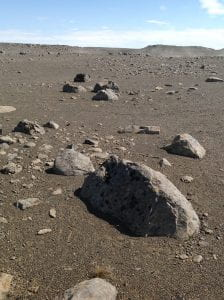What type of organisms are being researched in this environment?
Using the visual information, reply with a single word or short phrase.

microorganisms